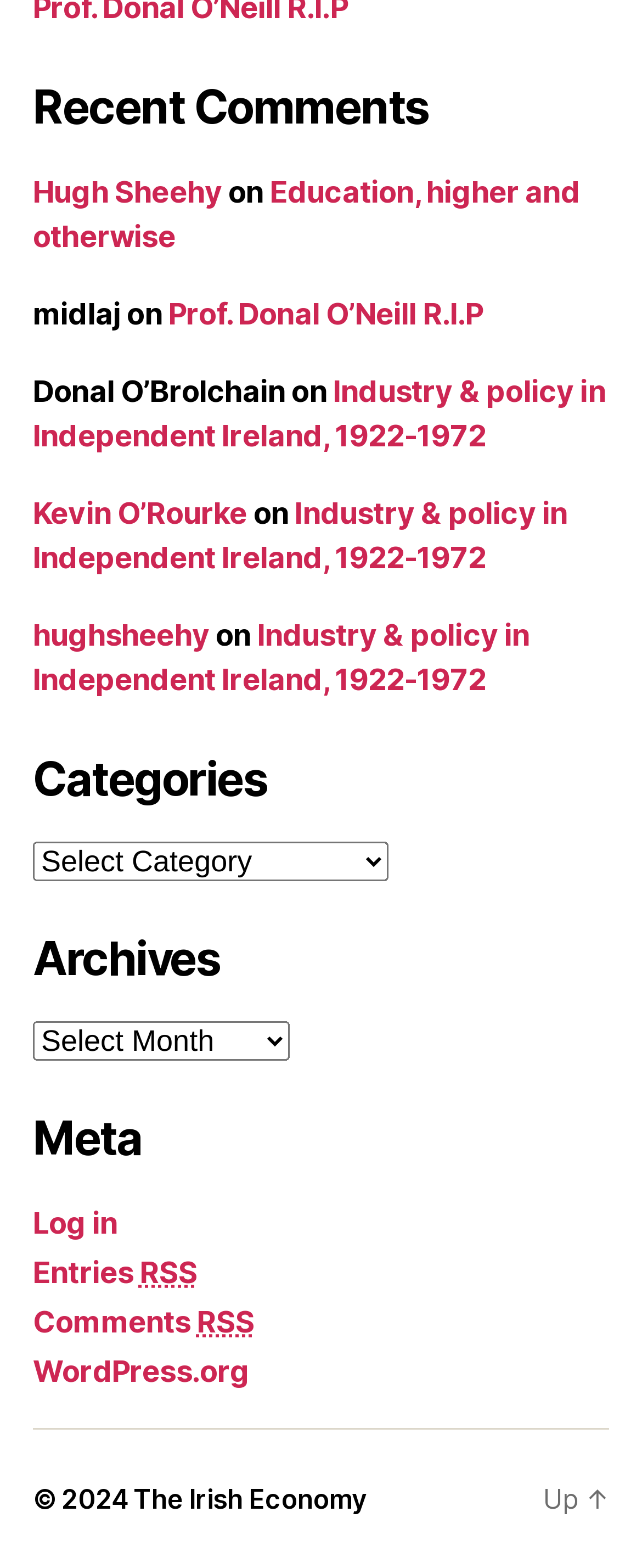Locate the bounding box coordinates of the element you need to click to accomplish the task described by this instruction: "select a category".

[0.051, 0.537, 0.605, 0.562]